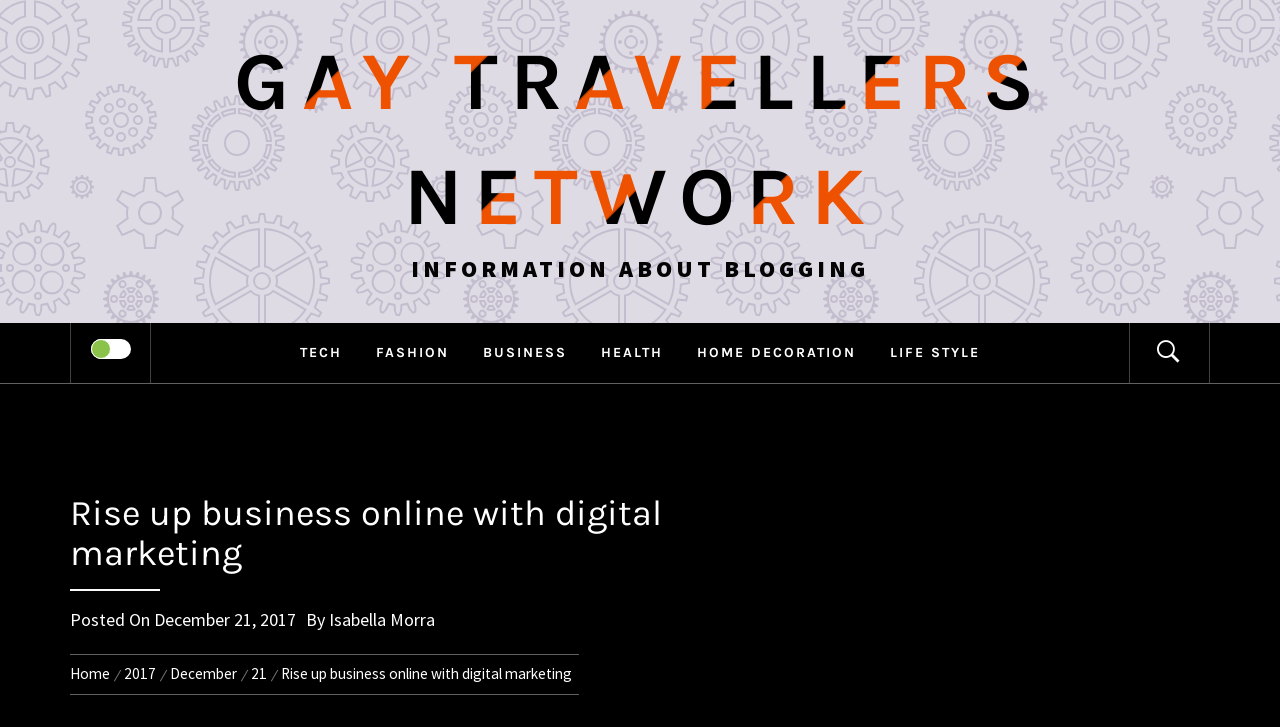Write a detailed summary of the webpage.

The webpage appears to be a blog post titled "Rise up business online with digital marketing" on the Gay Travellers Network website. At the top, there is a layout table that spans most of the width of the page, containing a link to the website's homepage with the text "GAY TRAVELLERS NETWORK". Below this, there is a static text element with the title "INFORMATION ABOUT BLOGGING".

On the left side of the page, there is a checkbox, and next to it, a link with no text. Above these elements, there are six links arranged horizontally, labeled "TECH", "FASHION", "BUSINESS", "HEALTH", "HOME DECORATION", and "LIFE STYLE". To the right of these links, there is an icon represented by the Unicode character "\uf4a4".

The main content of the page is a heading with the title "Rise up business online with digital marketing", which is centered on the page. Below this, there is a static text element with the text "Posted On", followed by a link with the date "December 21, 2017". Next to this, there is a static text element with the text "By", followed by a link with the author's name, "Isabella Morra".

At the bottom of the page, there is a navigation element with breadcrumbs, containing links to "Home", "2017", "December", "21", and the title of the blog post again.